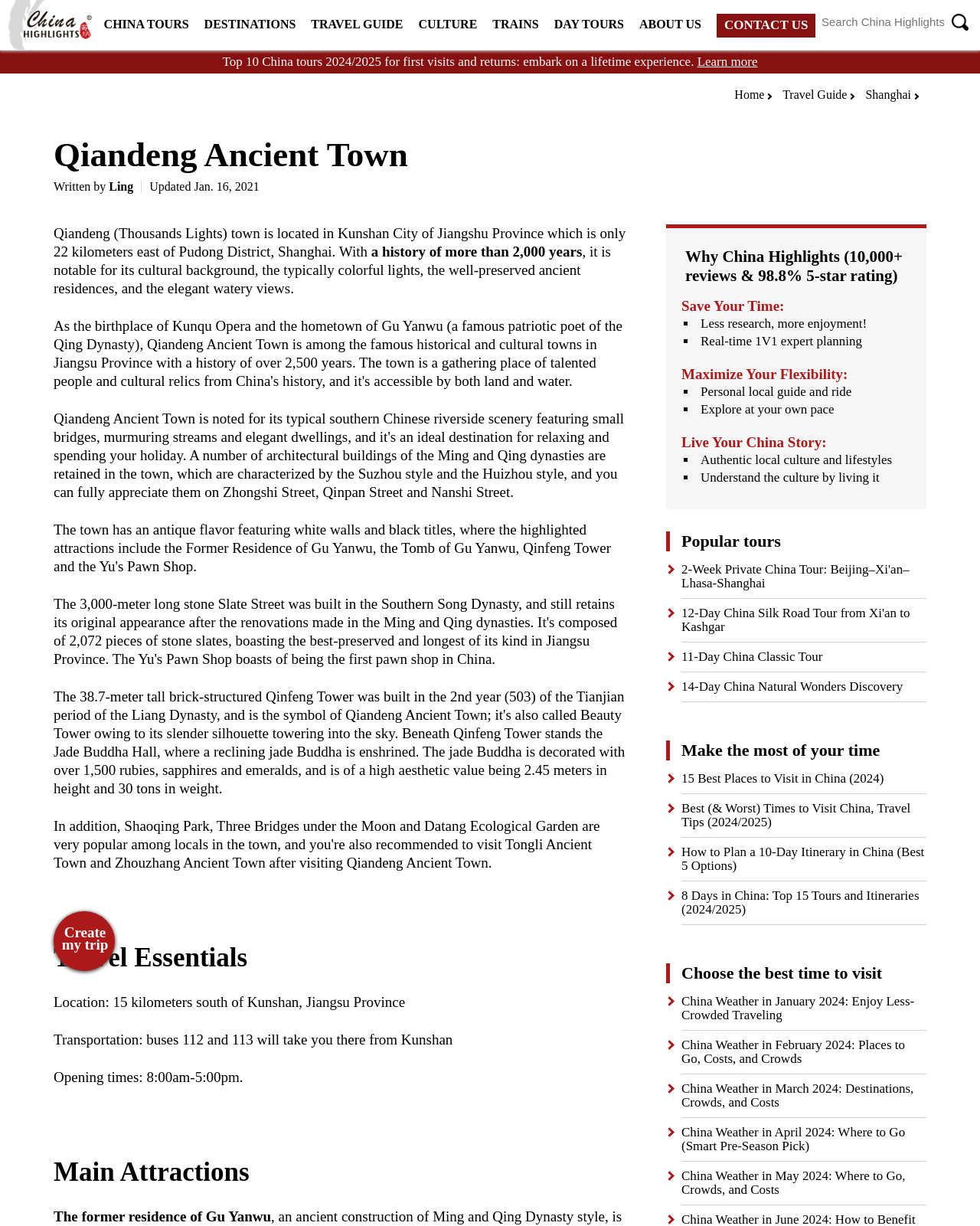Look at the image and write a detailed answer to the question: 
What is the former residence of in Qiandeng Ancient Town?

I found the answer by reading the StaticText element under the 'Main Attractions' heading, which lists the former residence of Gu Yanwu as one of the main attractions in Qiandeng Ancient Town.